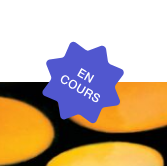What is the likely purpose of the badge?
Provide a well-explained and detailed answer to the question.

The composition of the badge, with the text 'EN COURS' and the dynamic design, suggests an emphasis on an ongoing event or activity. This, combined with the modern design of the orange circles, implies that the badge is likely used to indicate that an event or activity is currently in progress.